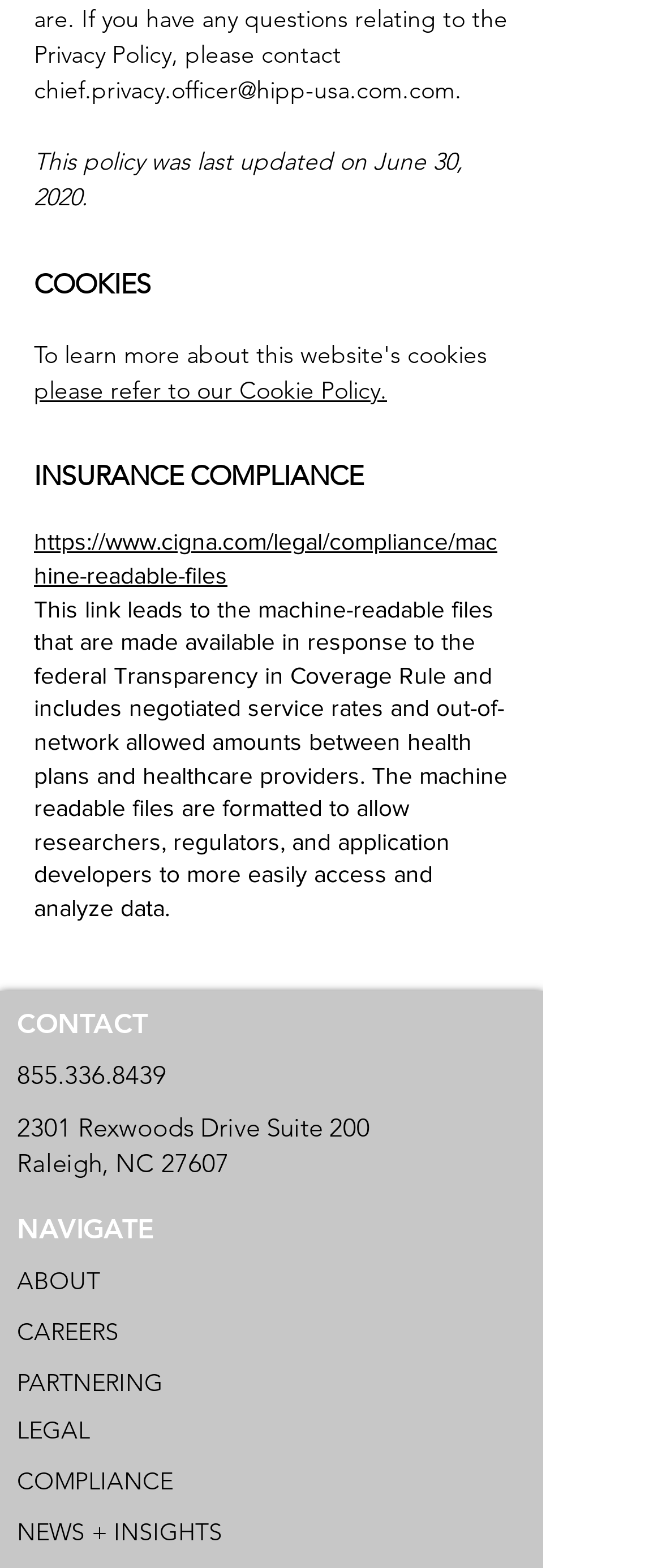Specify the bounding box coordinates of the area that needs to be clicked to achieve the following instruction: "Visit the insurance compliance page".

[0.051, 0.337, 0.751, 0.375]